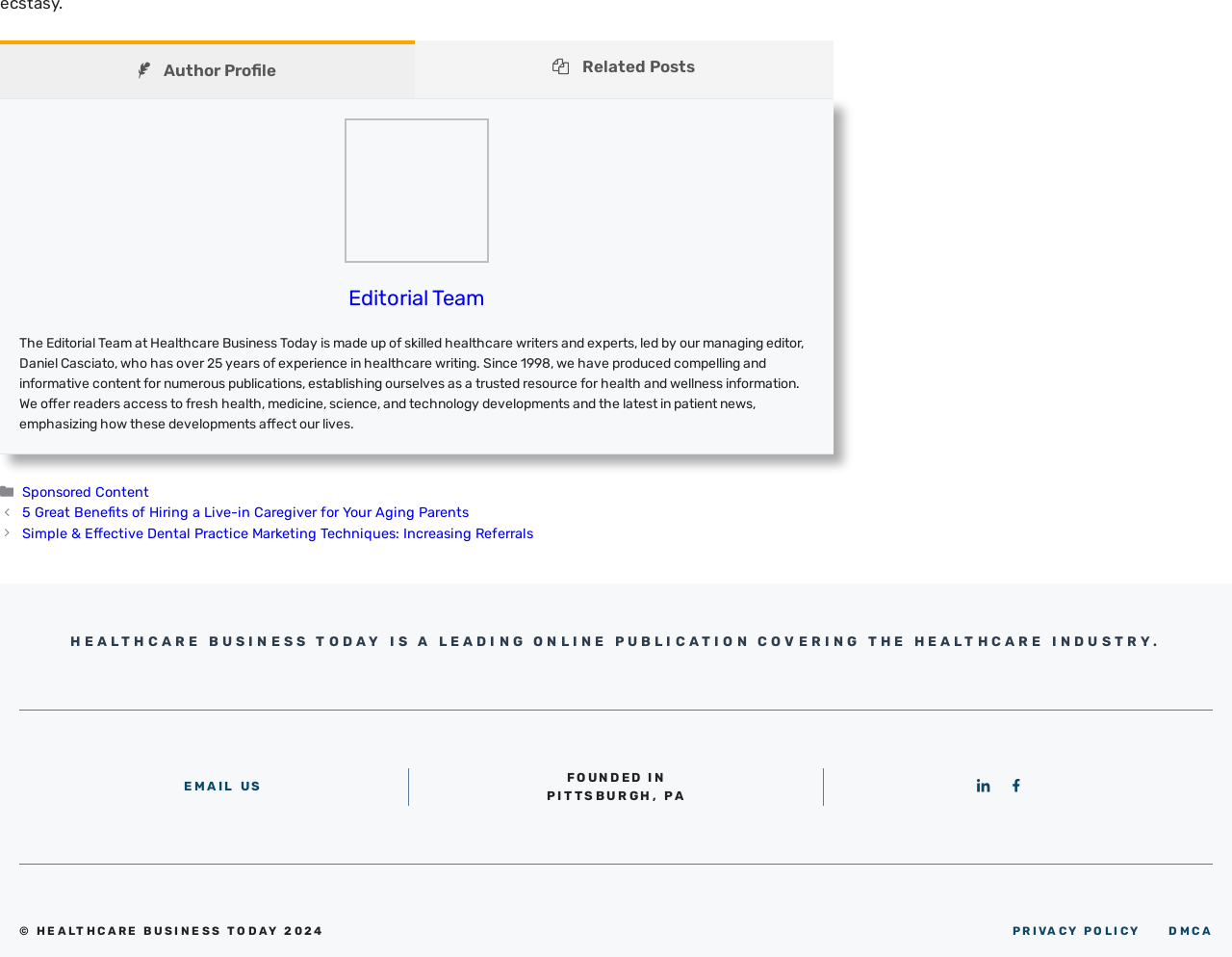Determine the bounding box coordinates (top-left x, top-left y, bottom-right x, bottom-right y) of the UI element described in the following text: info@womeninmusic.ca

None